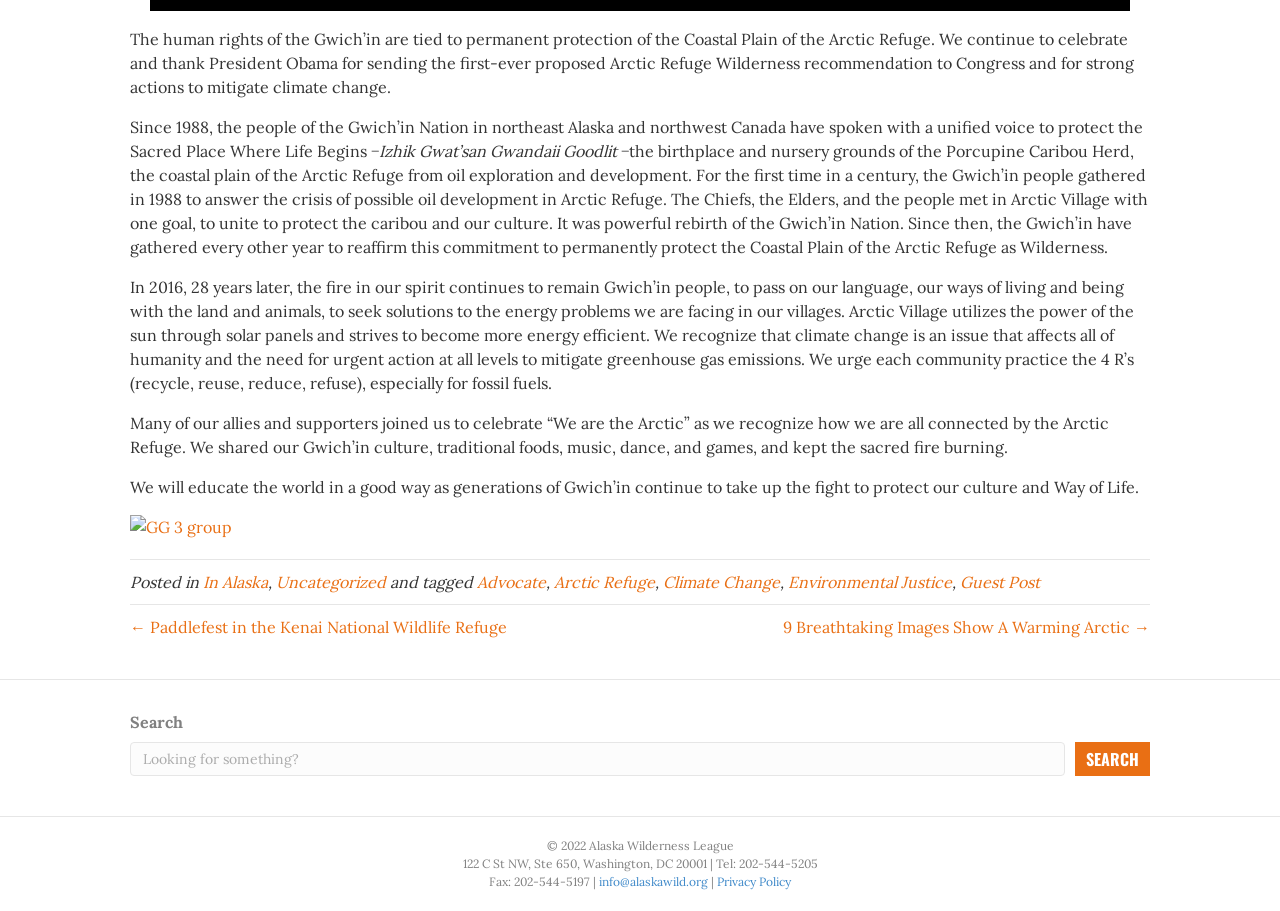Answer this question in one word or a short phrase: What is the main topic of this webpage?

Arctic Refuge